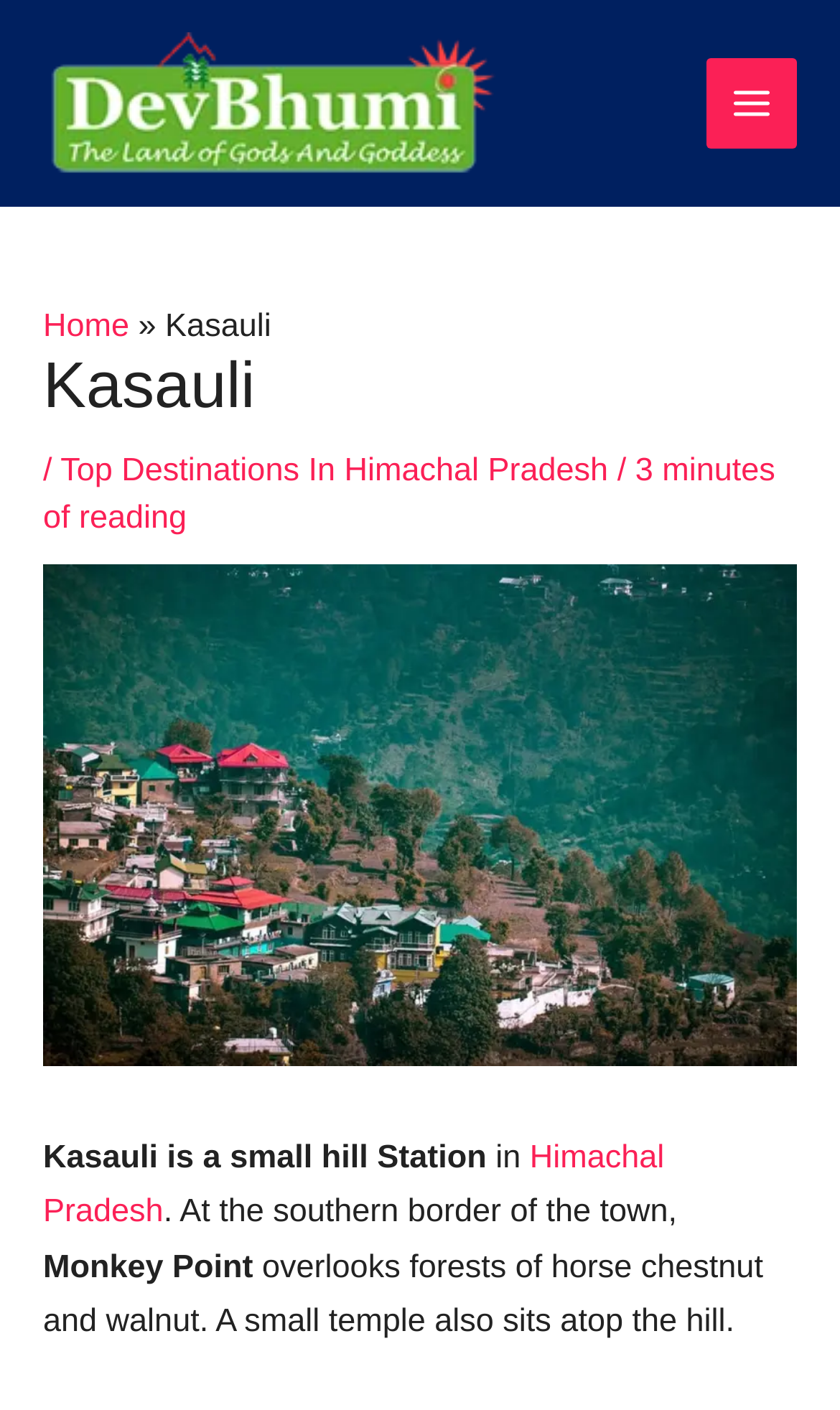Analyze the image and answer the question with as much detail as possible: 
What is the state where Kasauli is located?

According to the webpage, Kasauli is a small hill Station in Himachal Pradesh, which means that Himachal Pradesh is the state where Kasauli is located.